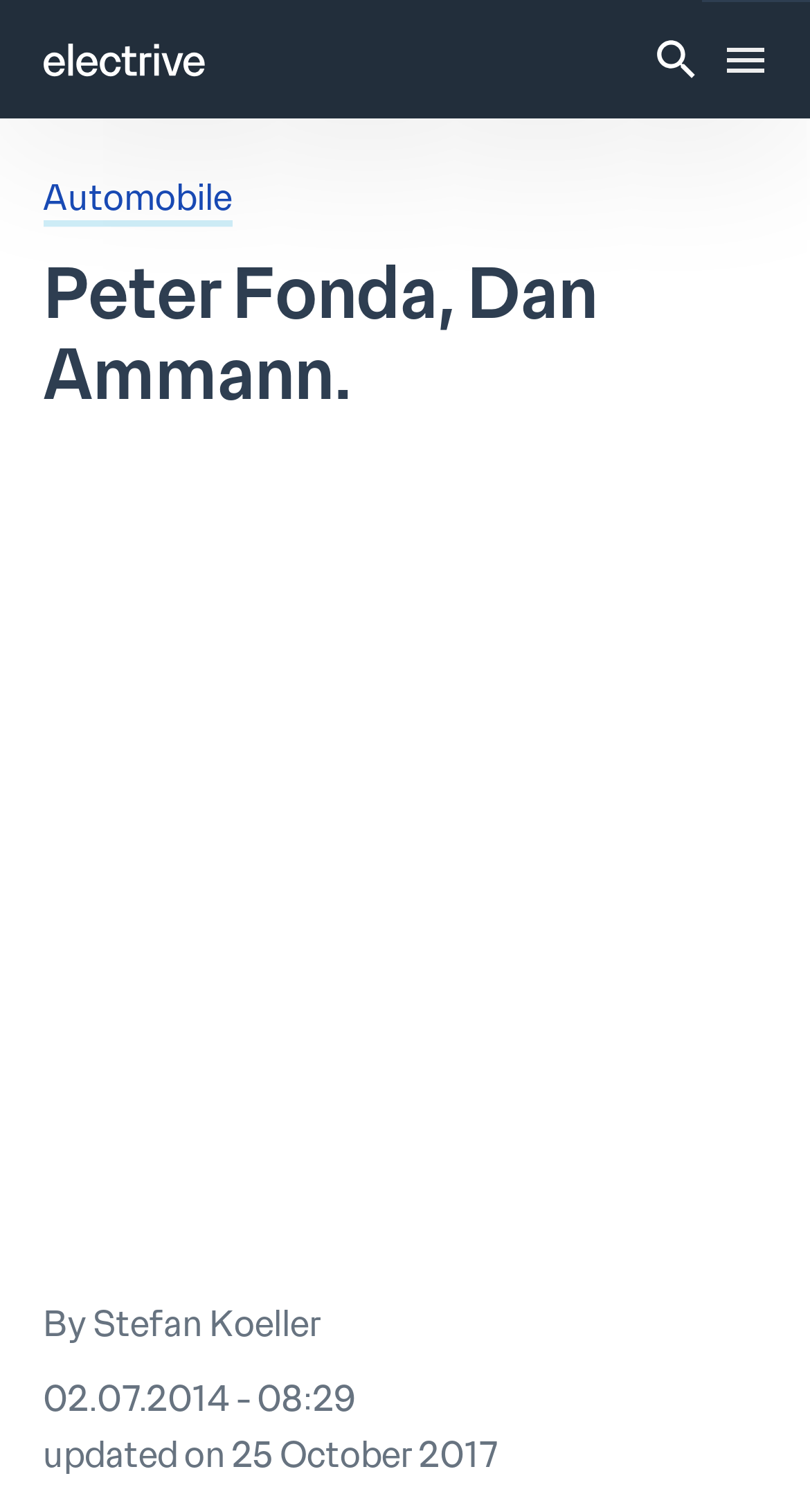Please answer the following question as detailed as possible based on the image: 
What is the language of the 'electrive deutsch' link?

I inferred the language by looking at the link text 'electrive deutsch' which suggests that it is a German version of the website.